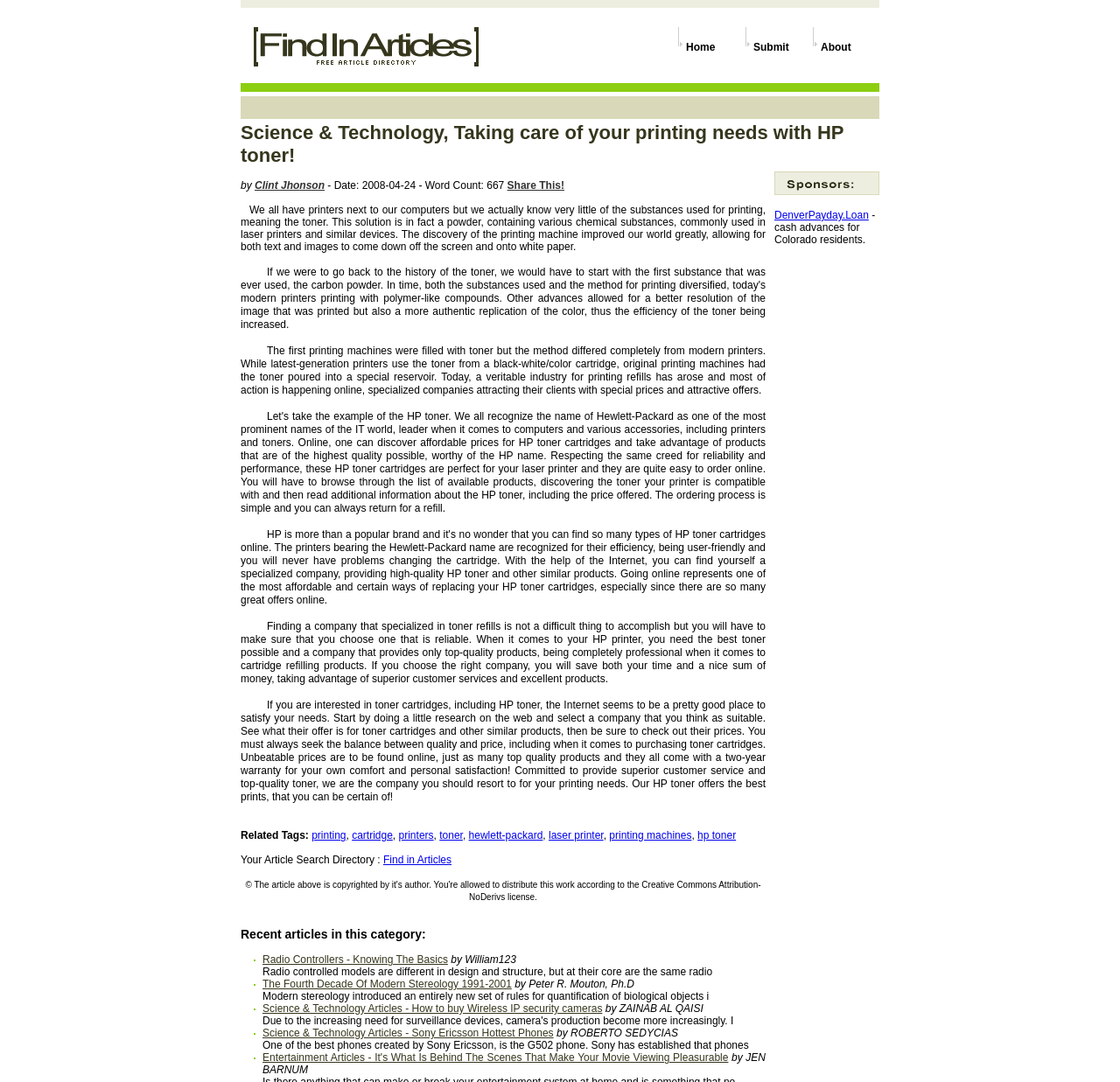Write an elaborate caption that captures the essence of the webpage.

This webpage is about Science and Technology, specifically focusing on printing needs with HP toner. At the top, there is a navigation menu with links to "About", "Submit", and "Home" on the right side. Below the navigation menu, there is a heading that reads "Science & Technology, Taking care of your printing needs with HP toner!" followed by the author's name, "Clint Jhonson", and the date "2008-04-24".

The main content of the webpage is divided into four paragraphs. The first paragraph discusses the importance of toner in printing and how it is a powder containing various chemical substances. The second paragraph talks about the history of printing machines and how they used to be filled with toner, but modern printers use cartridges. The third paragraph advises on finding a reliable company for toner refills and highlights the benefits of choosing the right company. The fourth paragraph promotes a company that provides top-quality toner cartridges, including HP toner, with a two-year warranty.

On the right side of the webpage, there is a section with related tags, including "printing", "cartridge", "printers", "toner", "hewlett-packard", "laser printer", "printing machines", and "hp toner". Below this section, there is a search directory with a link to "Find in Articles".

Further down the webpage, there is a section titled "Recent articles in this category:" with a list of four articles, each with a link, author's name, and a brief summary. The articles are about radio controllers, modern stereology, wireless IP security cameras, and Sony Ericsson phones.

At the bottom of the webpage, there is a link to "DenverPayday.Loan" with a description "cash advances for Colorado residents."